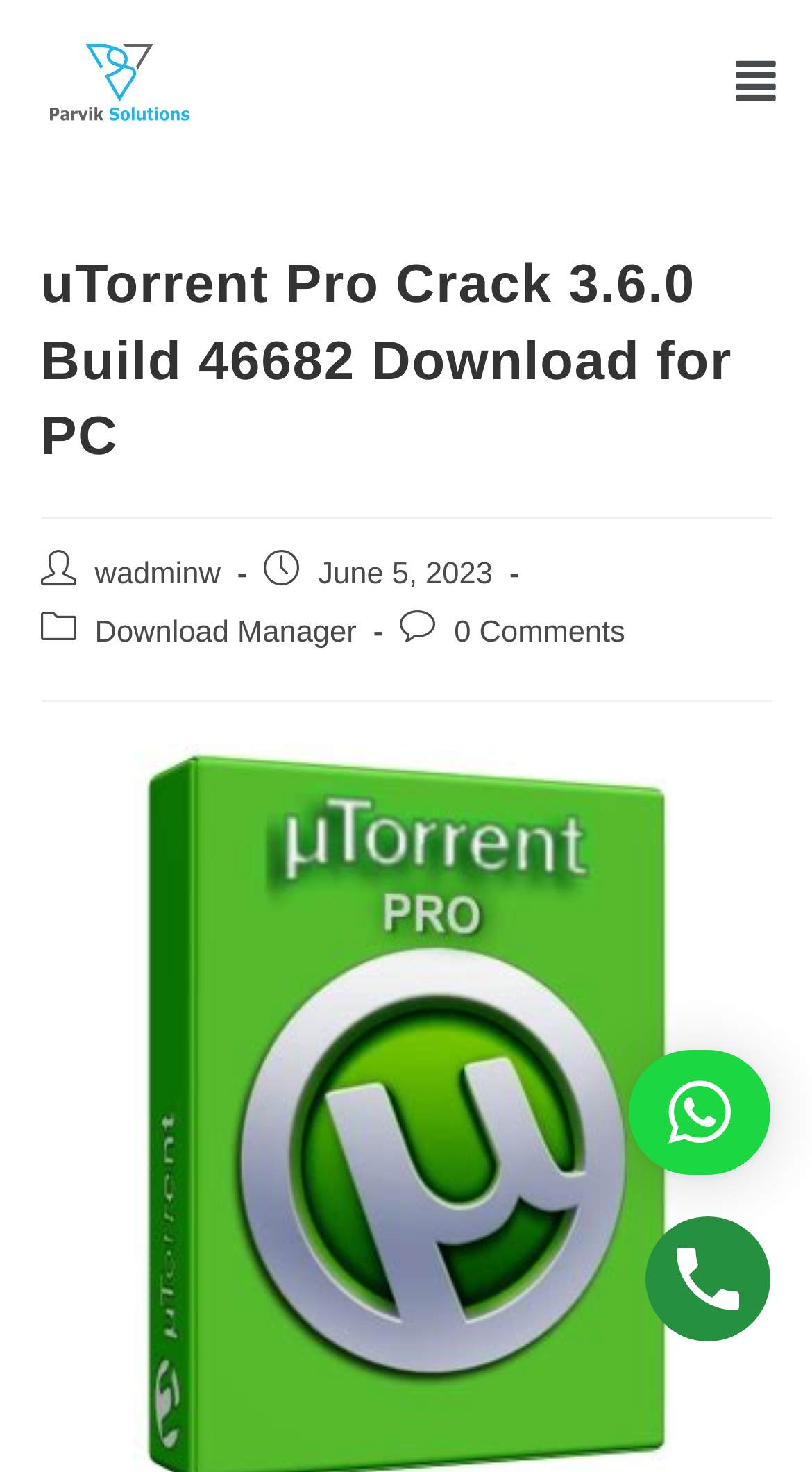What is the category of the webpage?
Provide a comprehensive and detailed answer to the question.

I found the category by looking at the link 'Download Manager' in the header section of the webpage, which is likely to be the category or section where this webpage belongs.